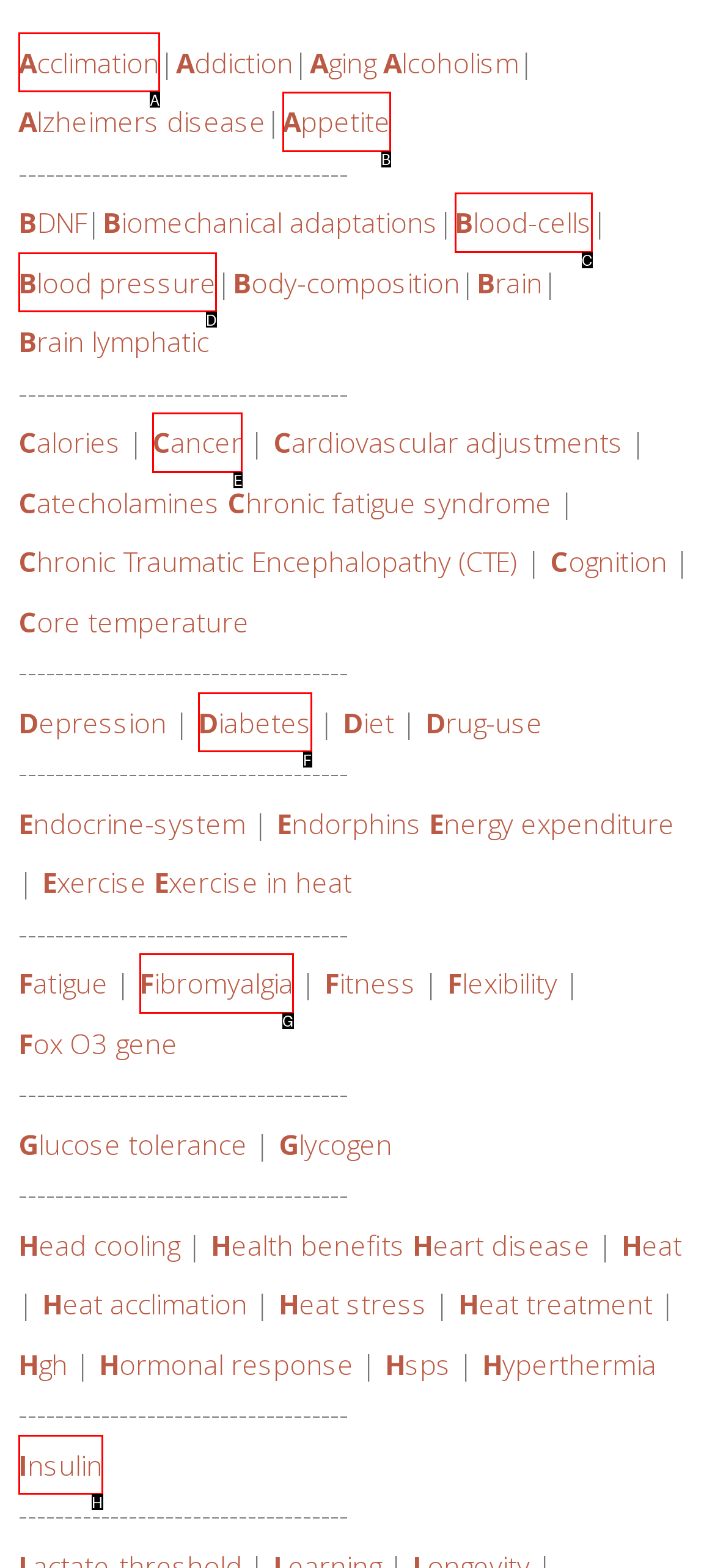Find the HTML element that matches the description provided: Privacy Policy
Answer using the corresponding option letter.

None